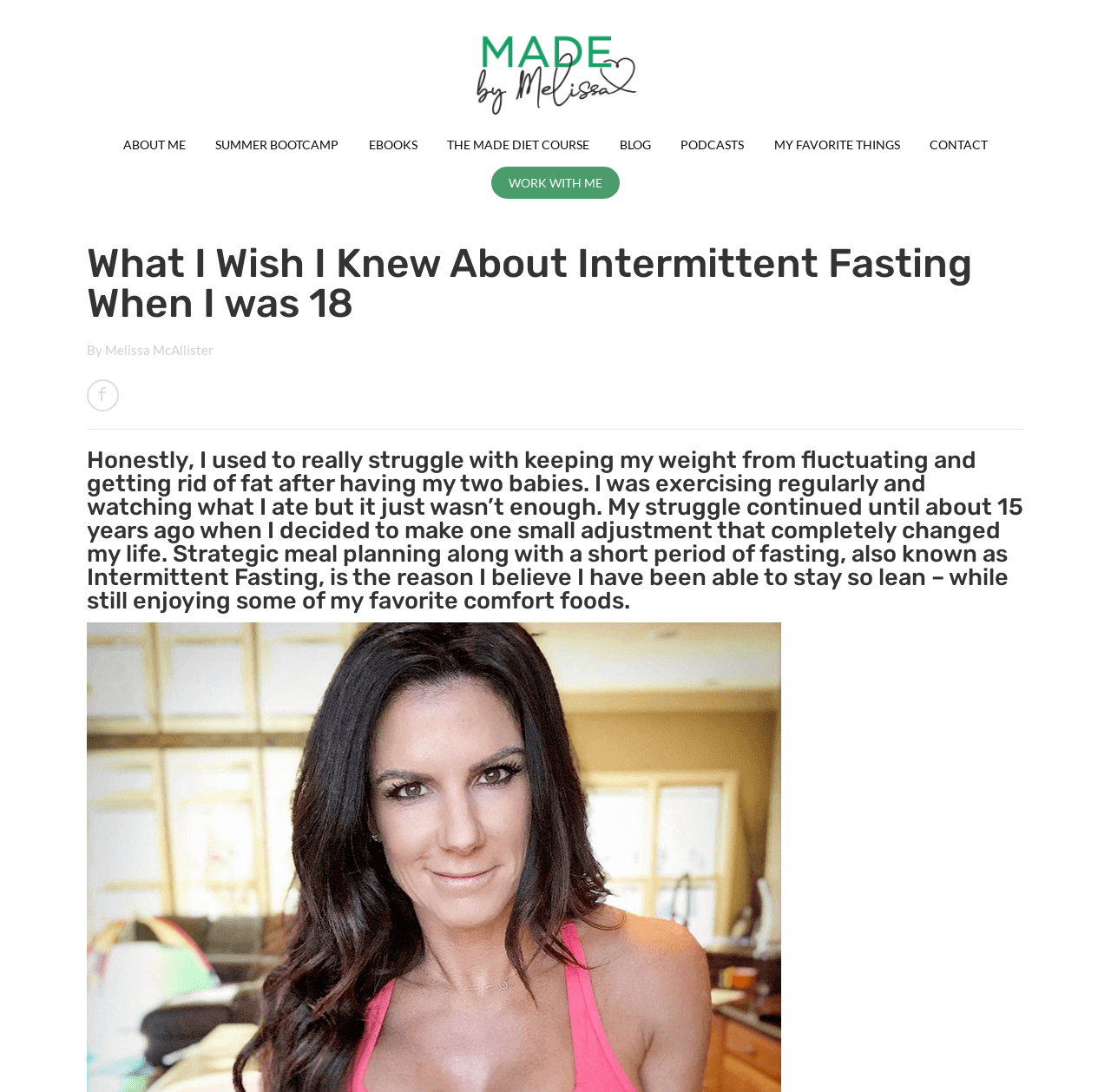Find the bounding box coordinates of the element you need to click on to perform this action: 'contact the author'. The coordinates should be represented by four float values between 0 and 1, in the format [left, top, right, bottom].

[0.837, 0.126, 0.889, 0.139]